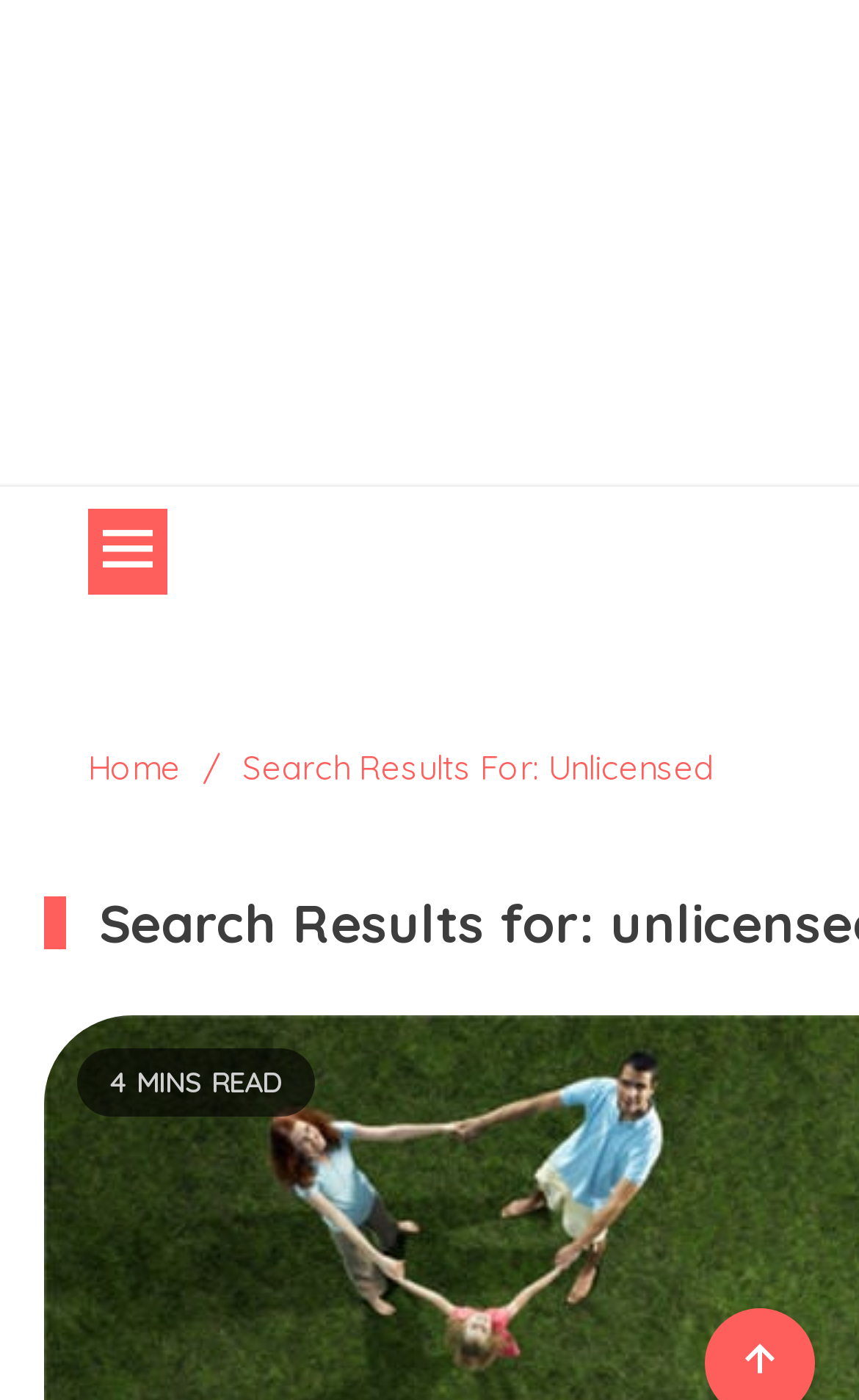Using the element description provided, determine the bounding box coordinates in the format (top-left x, top-left y, bottom-right x, bottom-right y). Ensure that all values are floating point numbers between 0 and 1. Element description: Home

[0.103, 0.533, 0.21, 0.563]